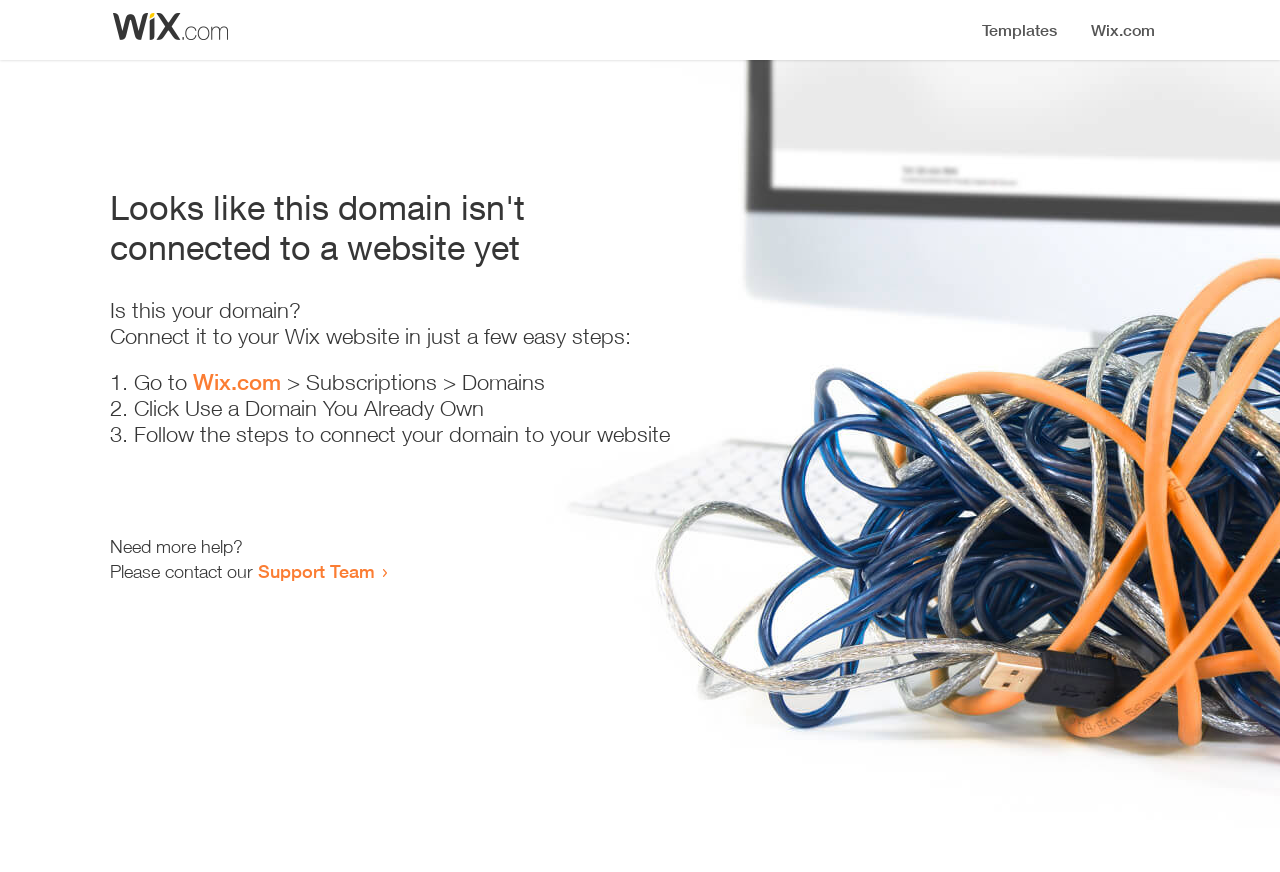Where can I get more help?
Please provide a single word or phrase as the answer based on the screenshot.

Support Team